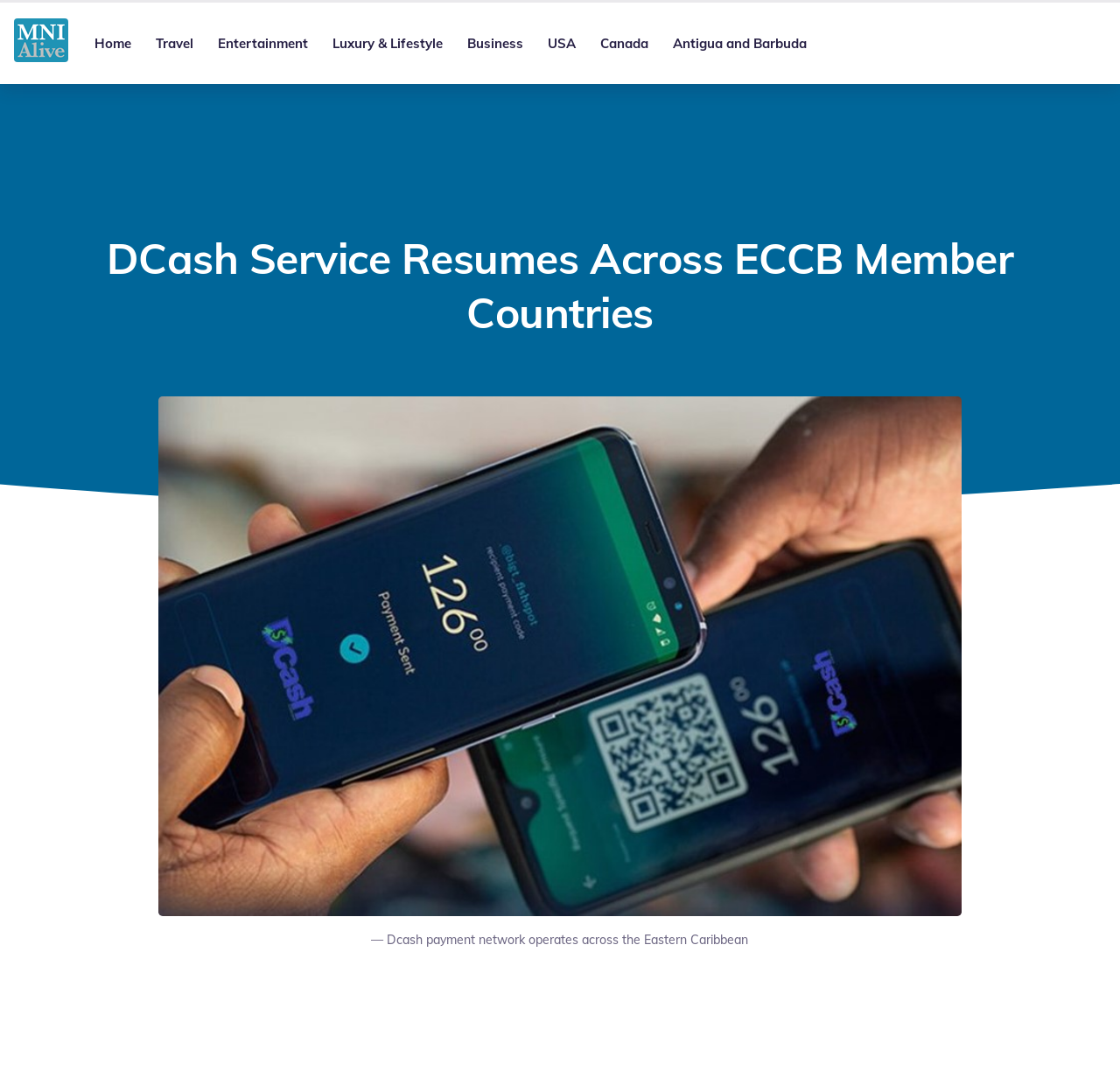Provide a single word or phrase answer to the question: 
How many country links are available?

3